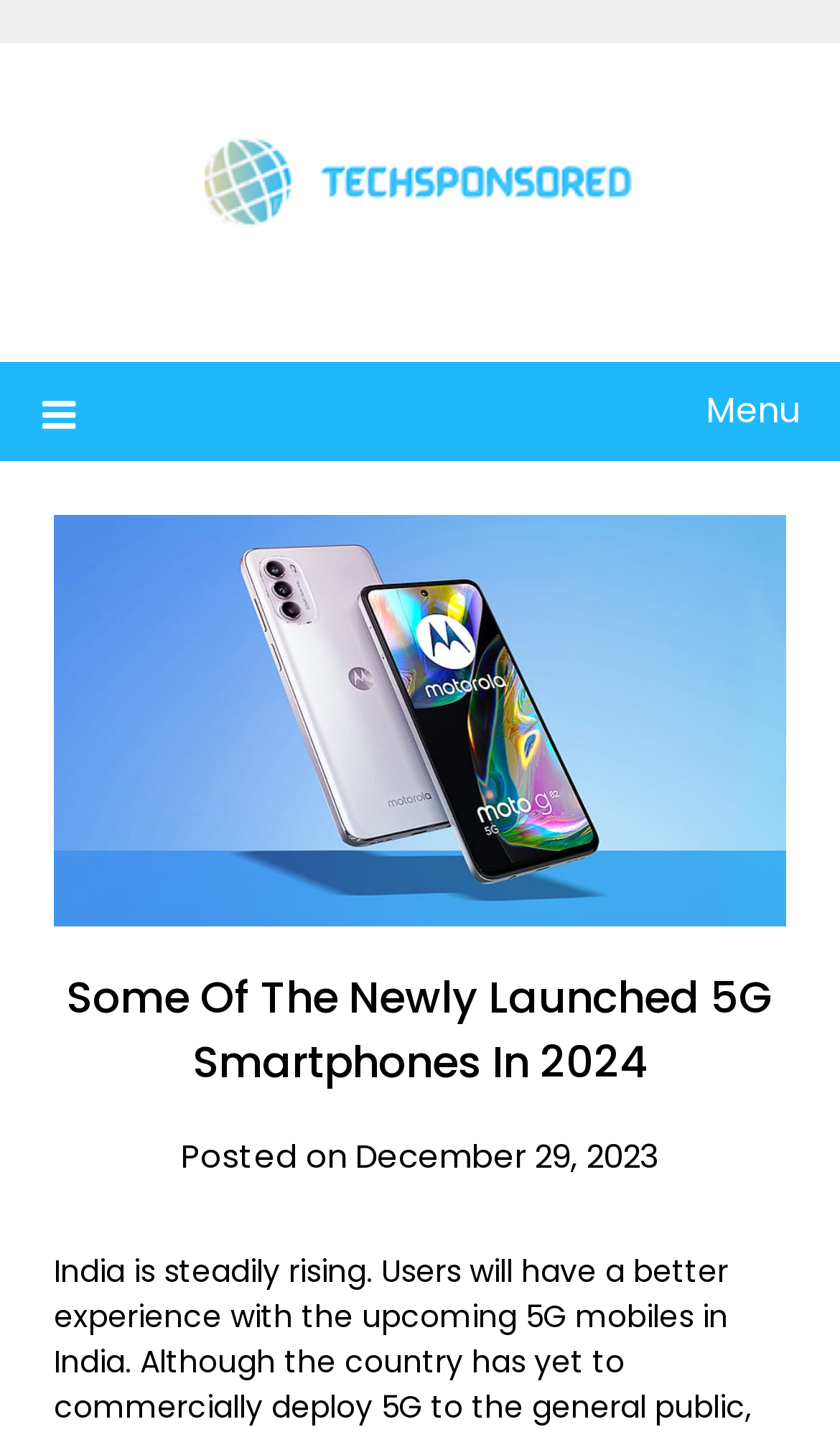Determine the webpage's heading and output its text content.

Some Of The Newly Launched 5G Smartphones In 2024